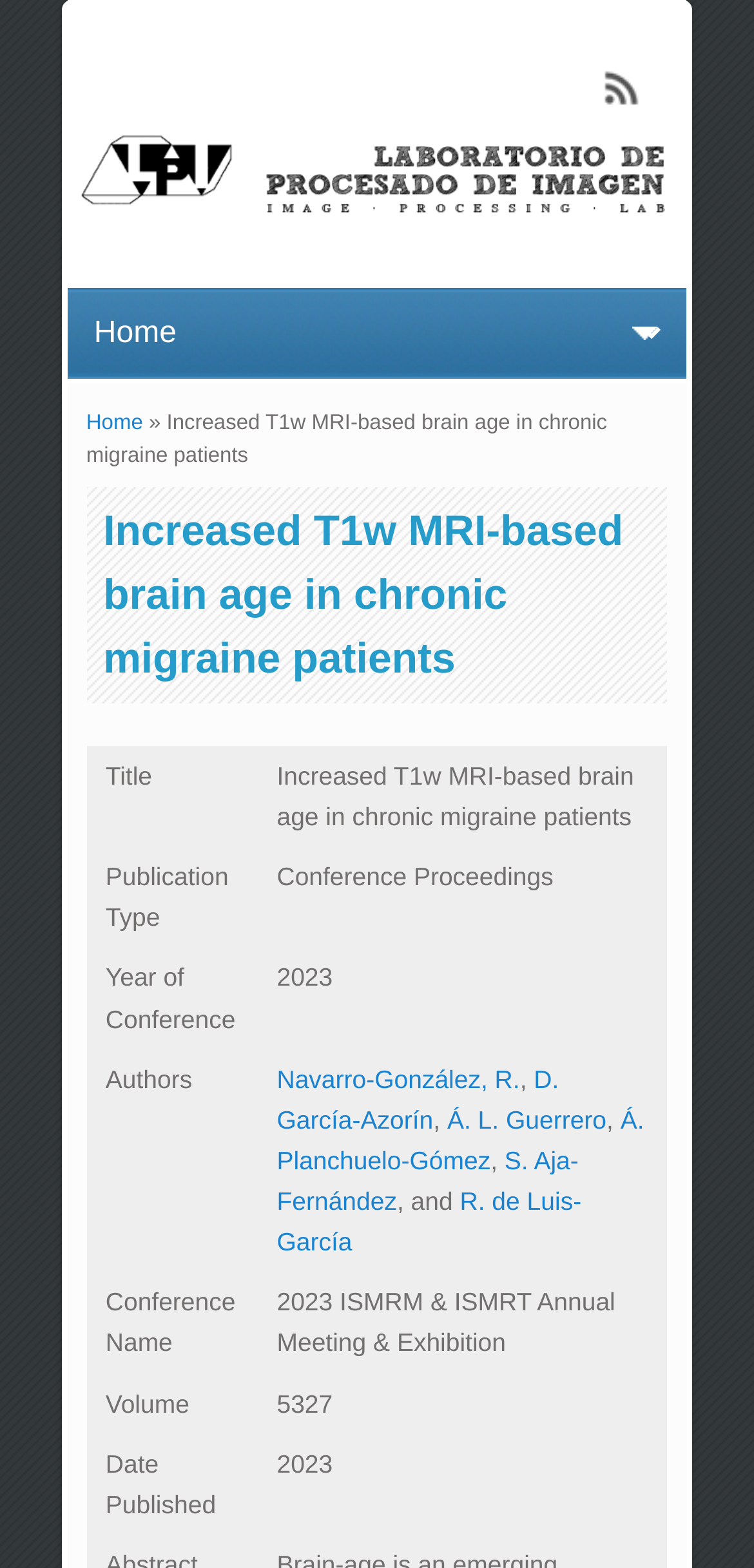What is the year of the conference?
Please give a detailed and elaborate answer to the question based on the image.

I found the answer by looking at the table rows in the webpage. Specifically, I looked at the row with the label 'Year of Conference' and found the corresponding value to be '2023'.